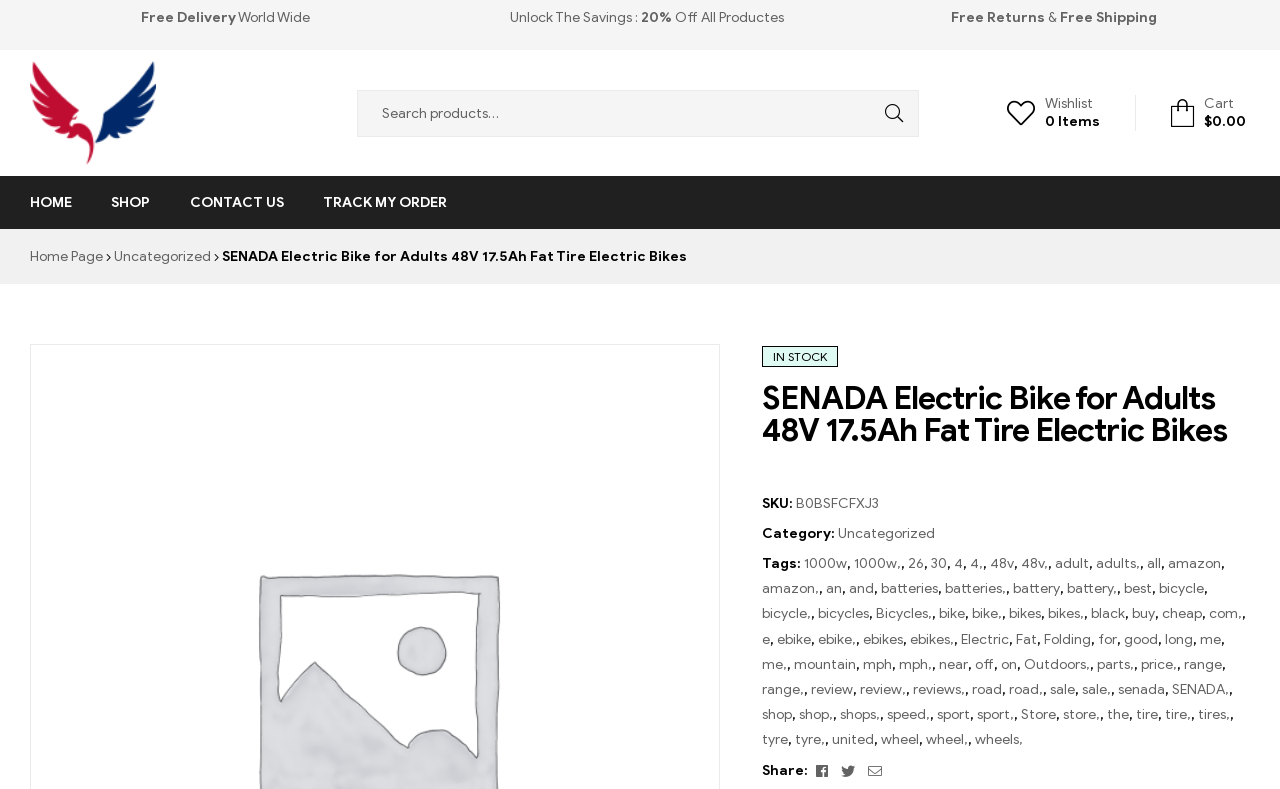Determine the bounding box coordinates for the area you should click to complete the following instruction: "Leave a comment".

None